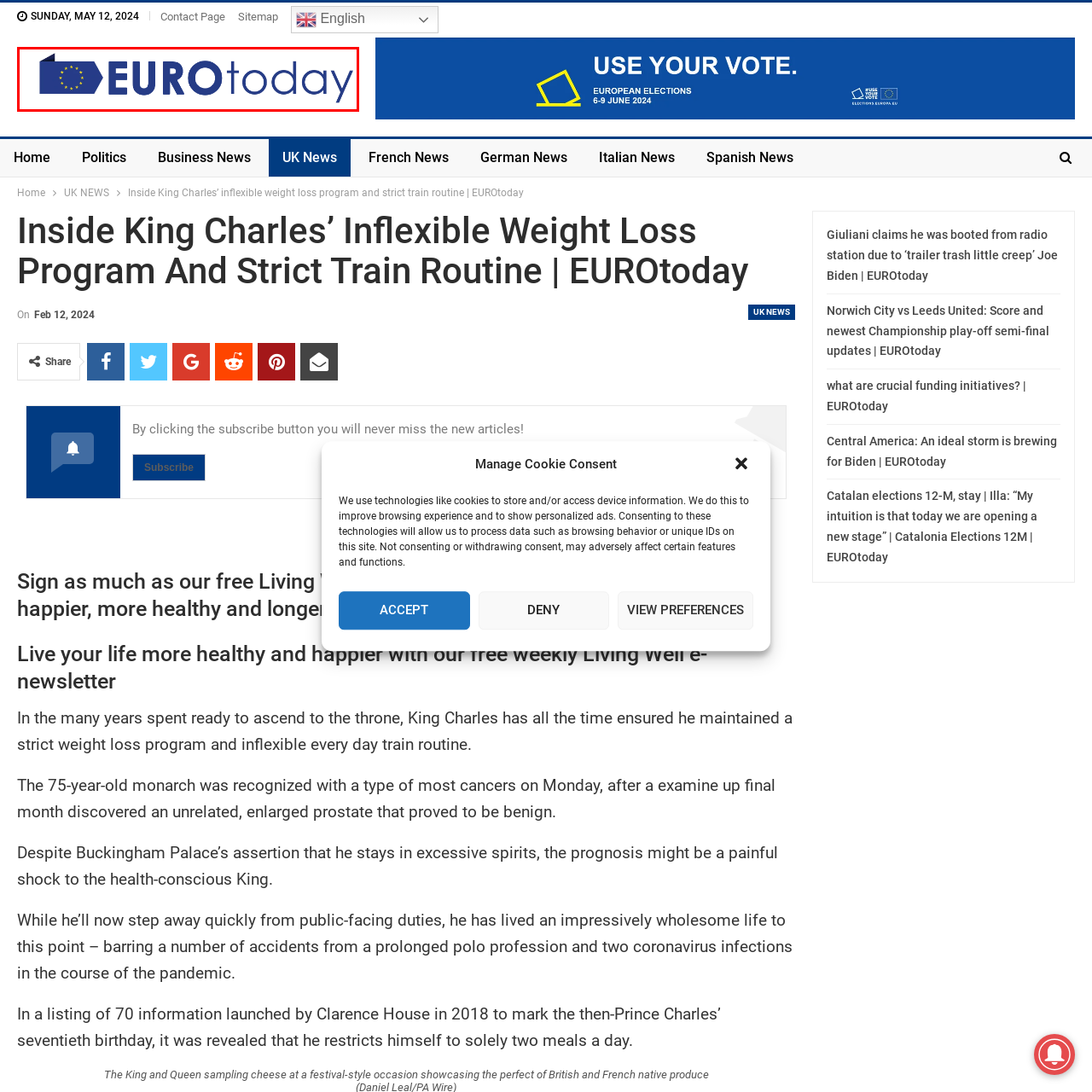What is the shape of the stylized graphic?
Observe the image marked by the red bounding box and answer in detail.

The logo includes a stylized graphic of a blue folder with a design resembling the European Union flag, which adds a unique touch to the overall design.